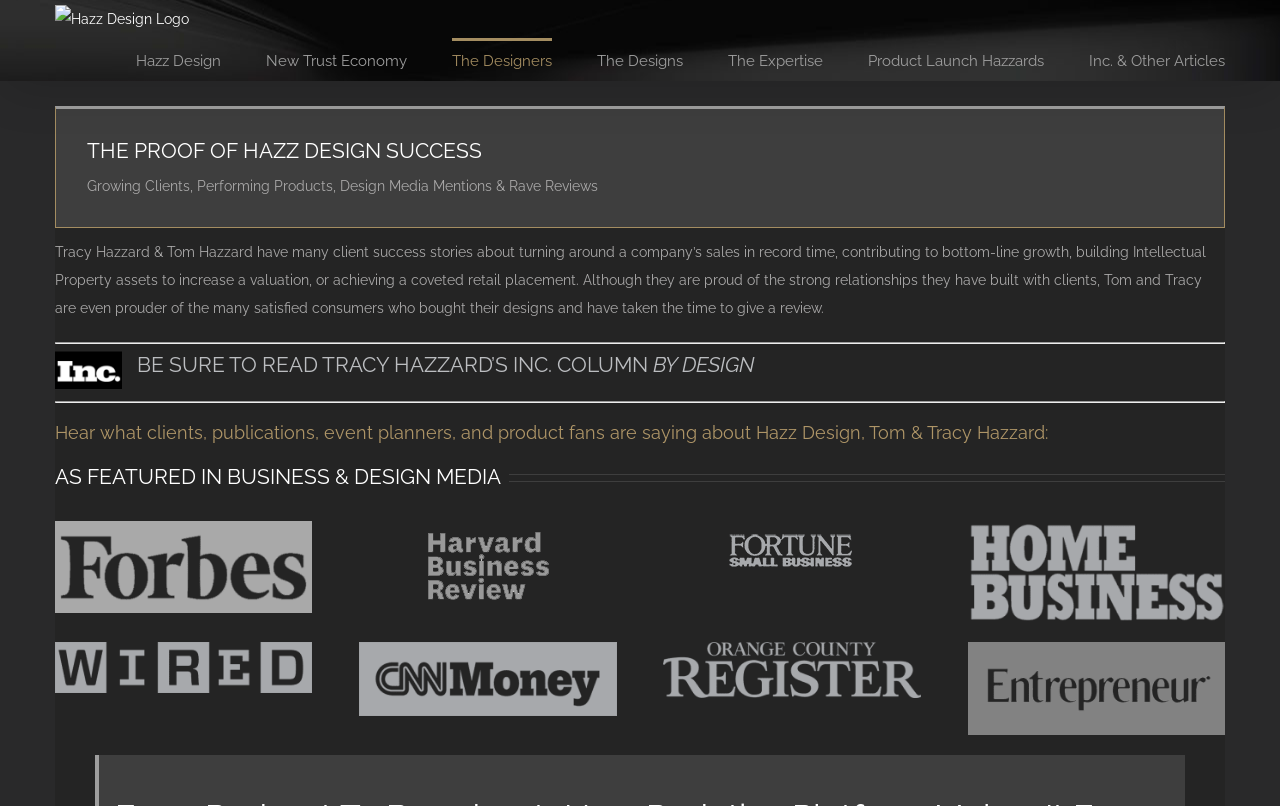Identify the bounding box coordinates of the clickable region required to complete the instruction: "Read Inc. Columnist article". The coordinates should be given as four float numbers within the range of 0 and 1, i.e., [left, top, right, bottom].

[0.51, 0.437, 0.59, 0.468]